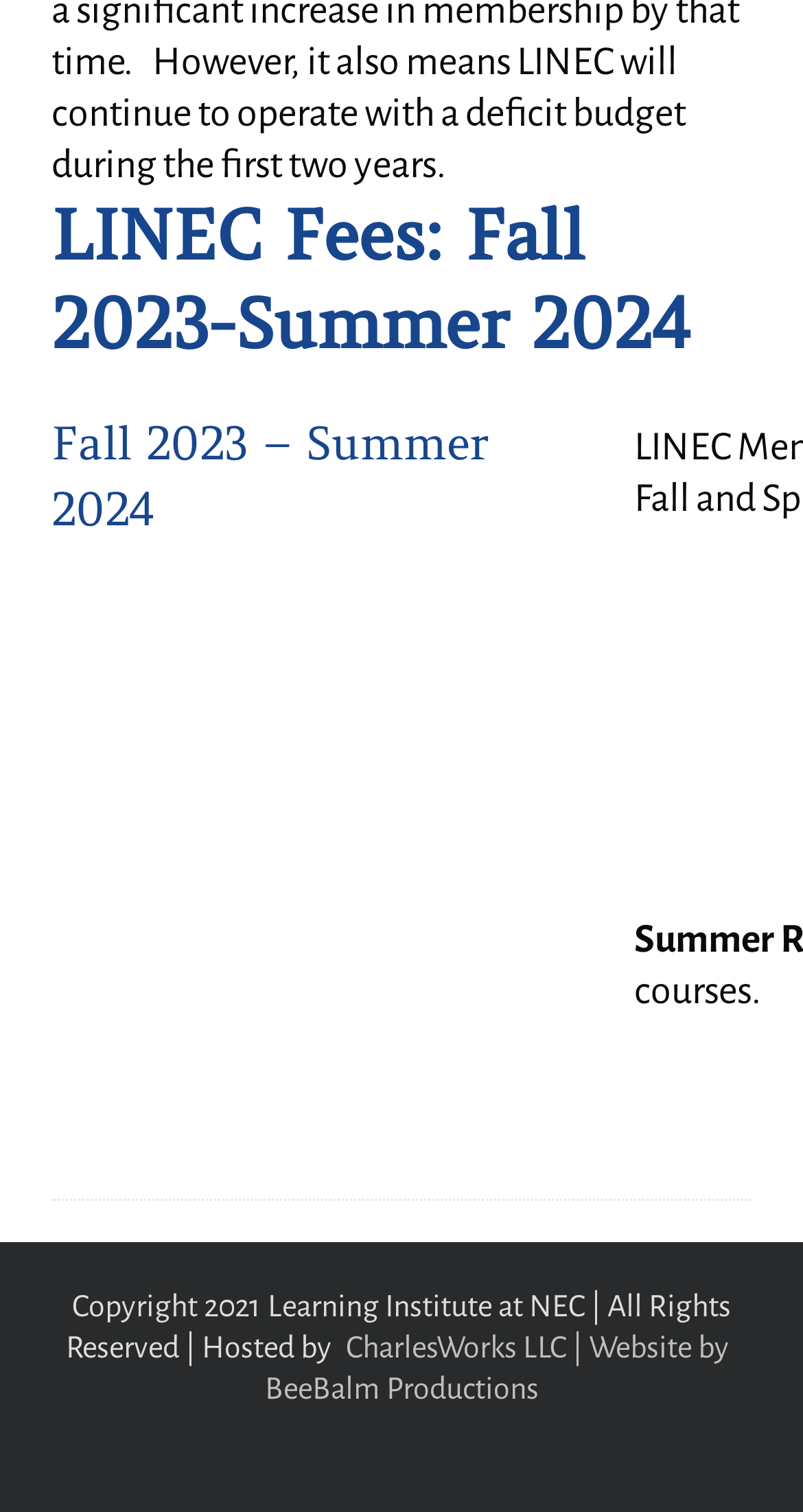Using floating point numbers between 0 and 1, provide the bounding box coordinates in the format (top-left x, top-left y, bottom-right x, bottom-right y). Locate the UI element described here: CharlesWorks LLC | Website by

[0.431, 0.877, 0.908, 0.905]